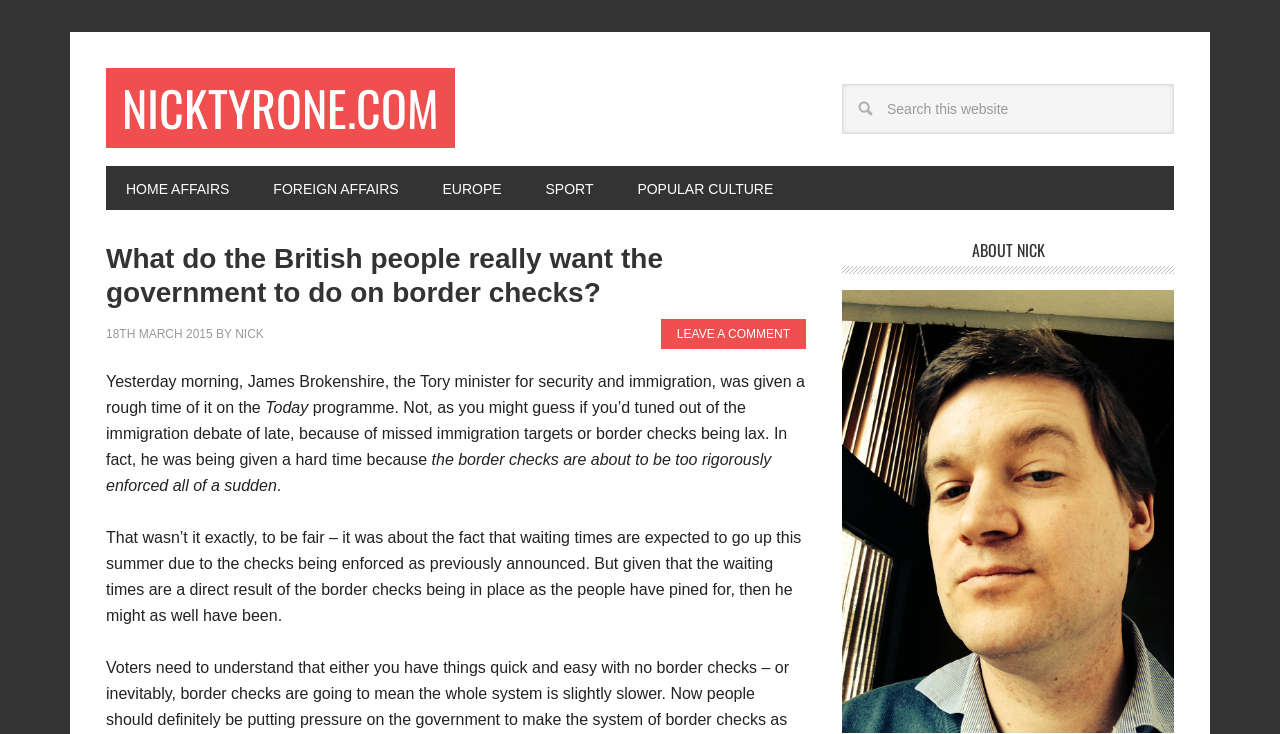What is the date of the article?
Answer with a single word or phrase by referring to the visual content.

18TH MARCH 2015